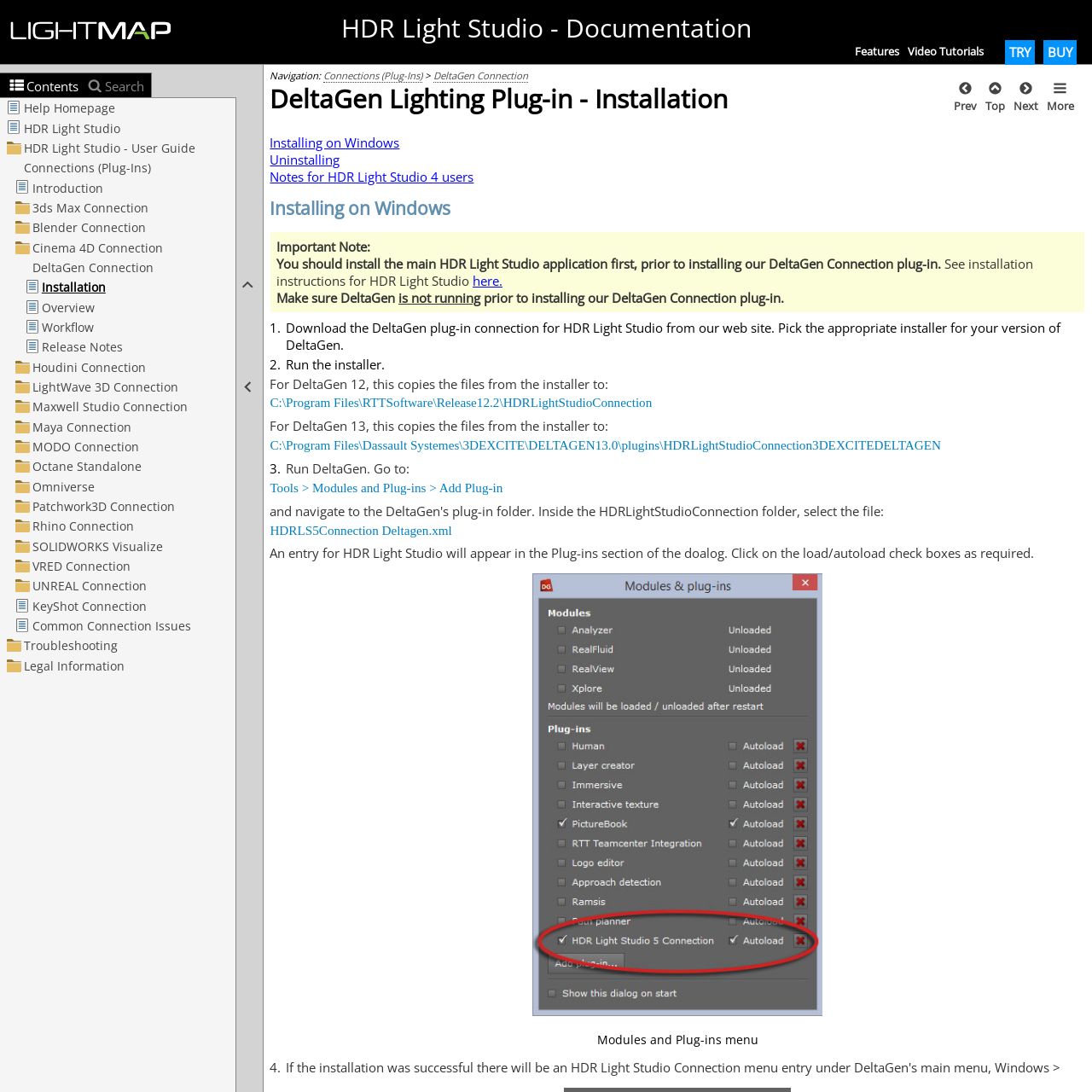Locate the bounding box of the UI element described in the following text: "ContentsContents".

[0.009, 0.071, 0.078, 0.087]